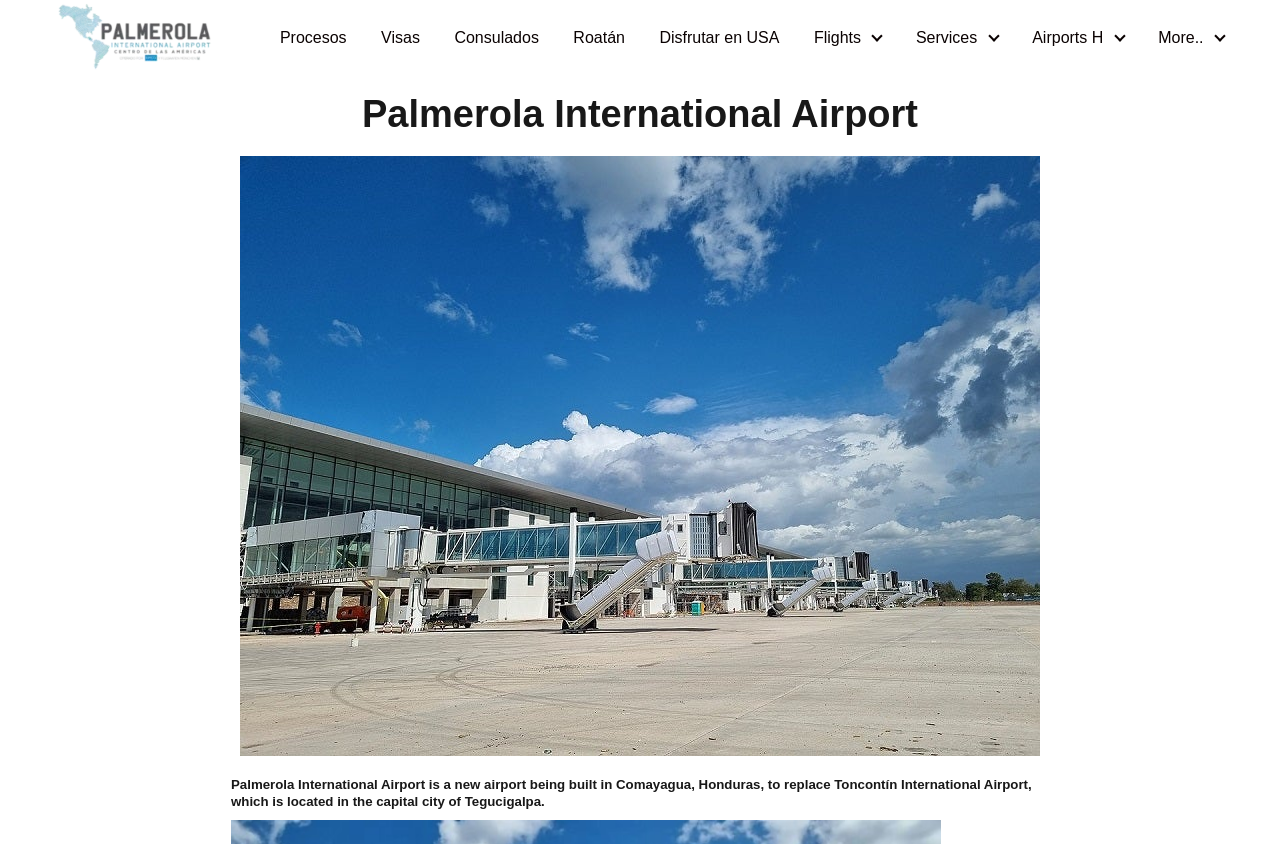How many links are there in the top navigation menu?
Please provide a single word or phrase answer based on the image.

9